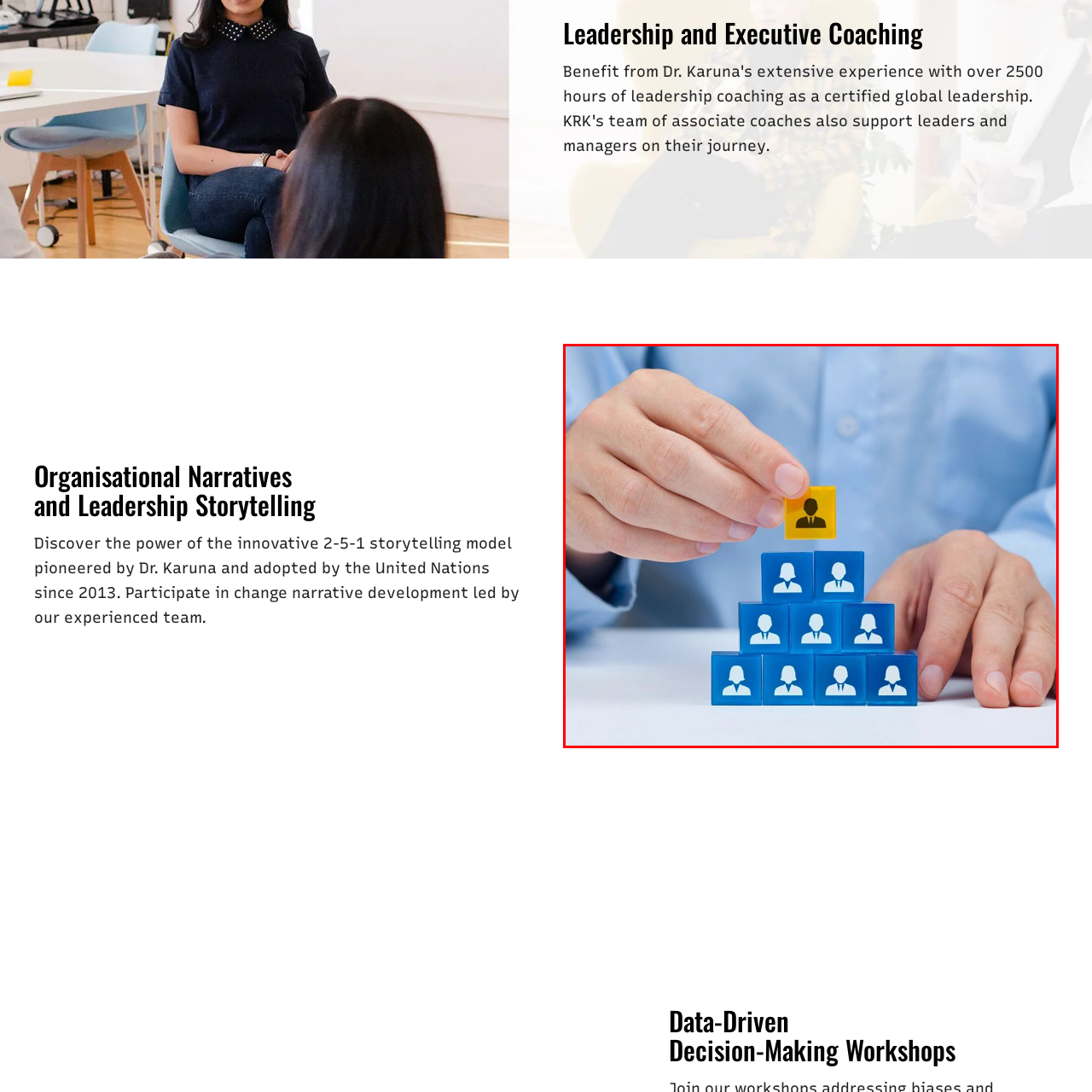Study the image enclosed in red and provide a single-word or short-phrase answer: Who championed the 2-5-1 storytelling model?

Dr. Karuna